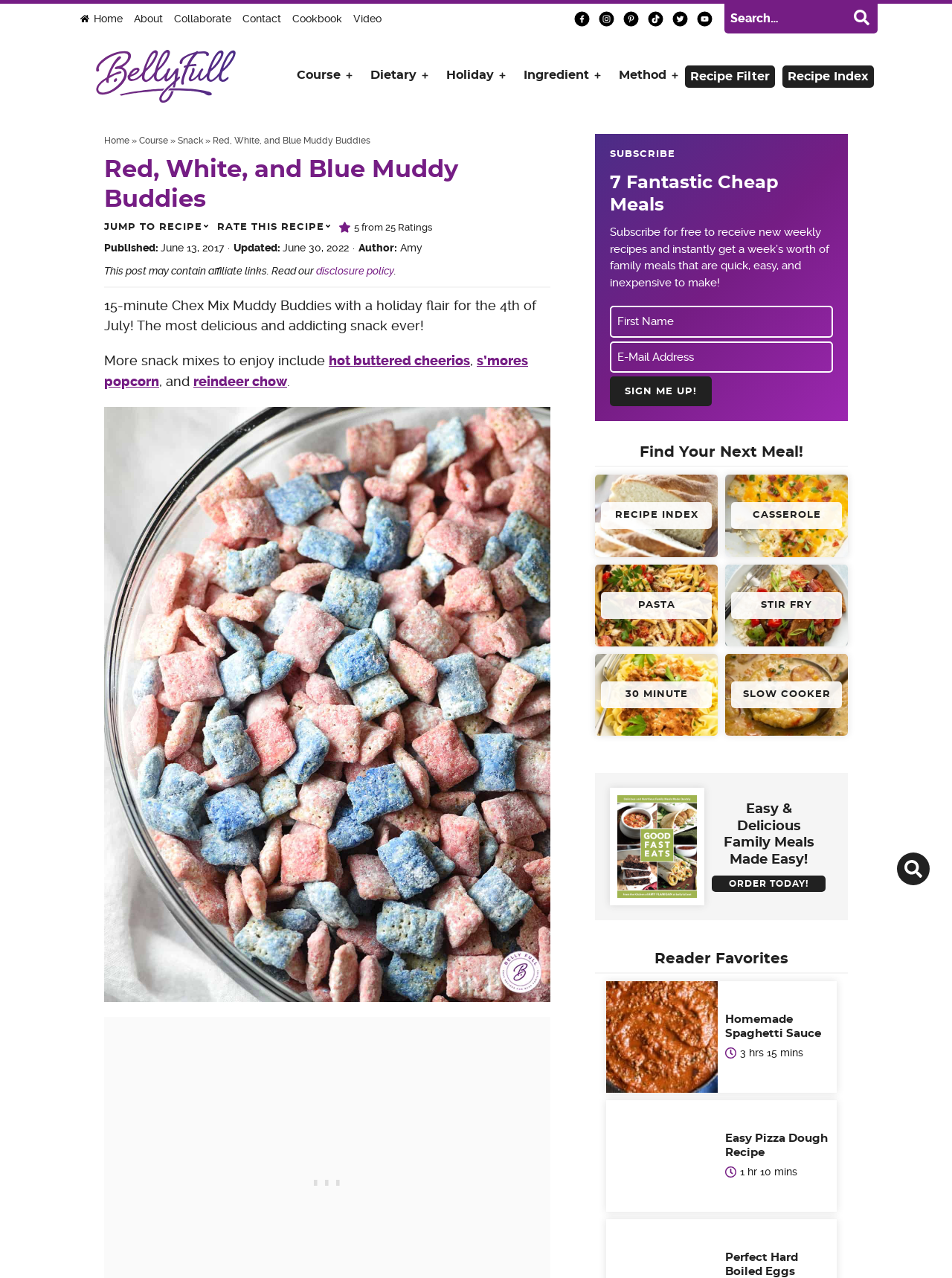Please provide a comprehensive response to the question below by analyzing the image: 
What is the purpose of the search box?

The search box is located at the top right corner of the webpage, and it has a placeholder text 'SEARCH FOR'. This suggests that the user can input keywords to search for specific recipes on the website.